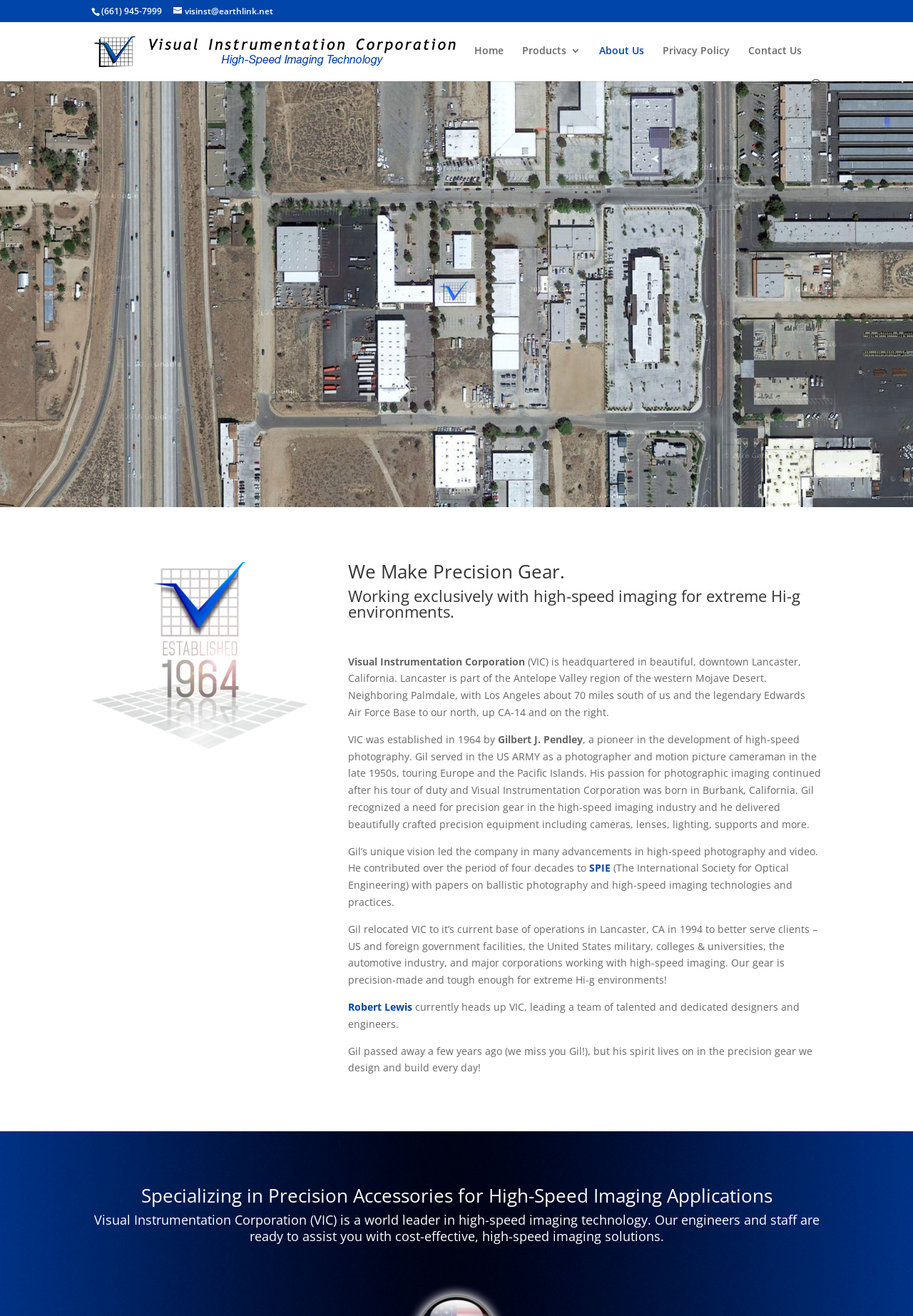Based on the provided description, "Areas of Practice", find the bounding box of the corresponding UI element in the screenshot.

None